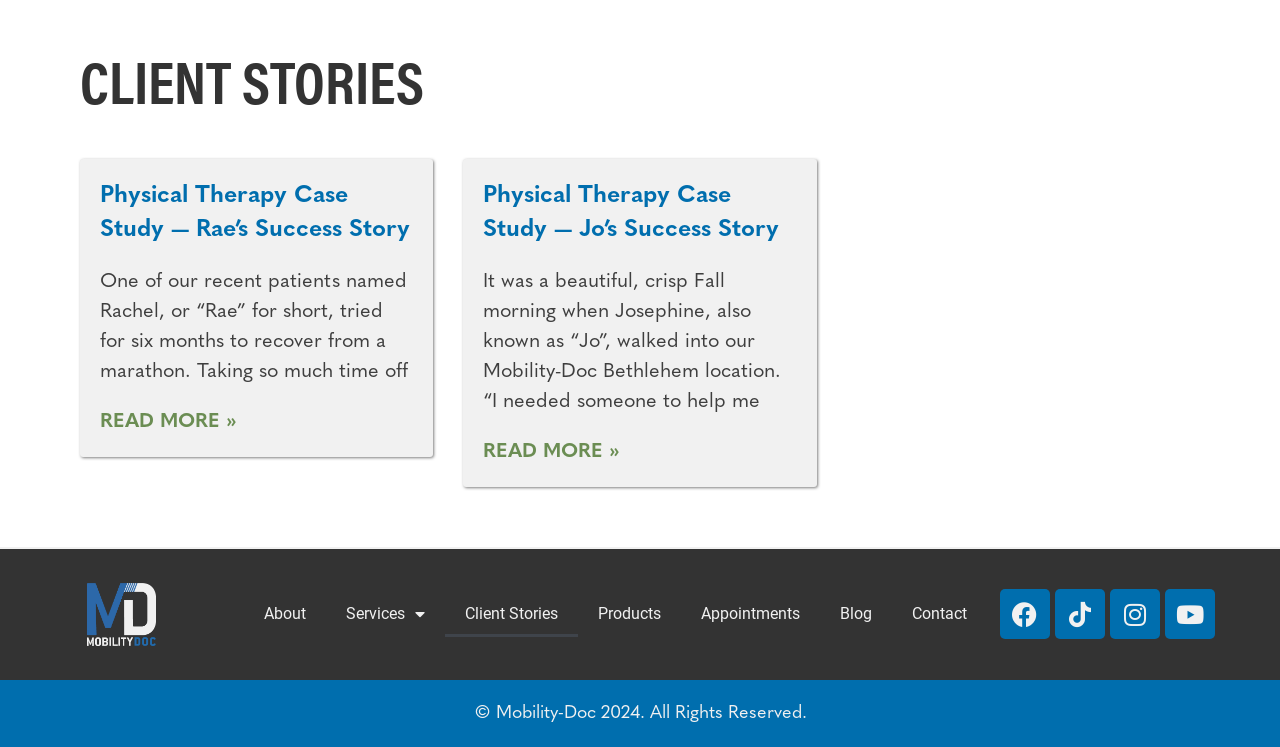Please find the bounding box coordinates (top-left x, top-left y, bottom-right x, bottom-right y) in the screenshot for the UI element described as follows: Client Stories

[0.347, 0.792, 0.451, 0.853]